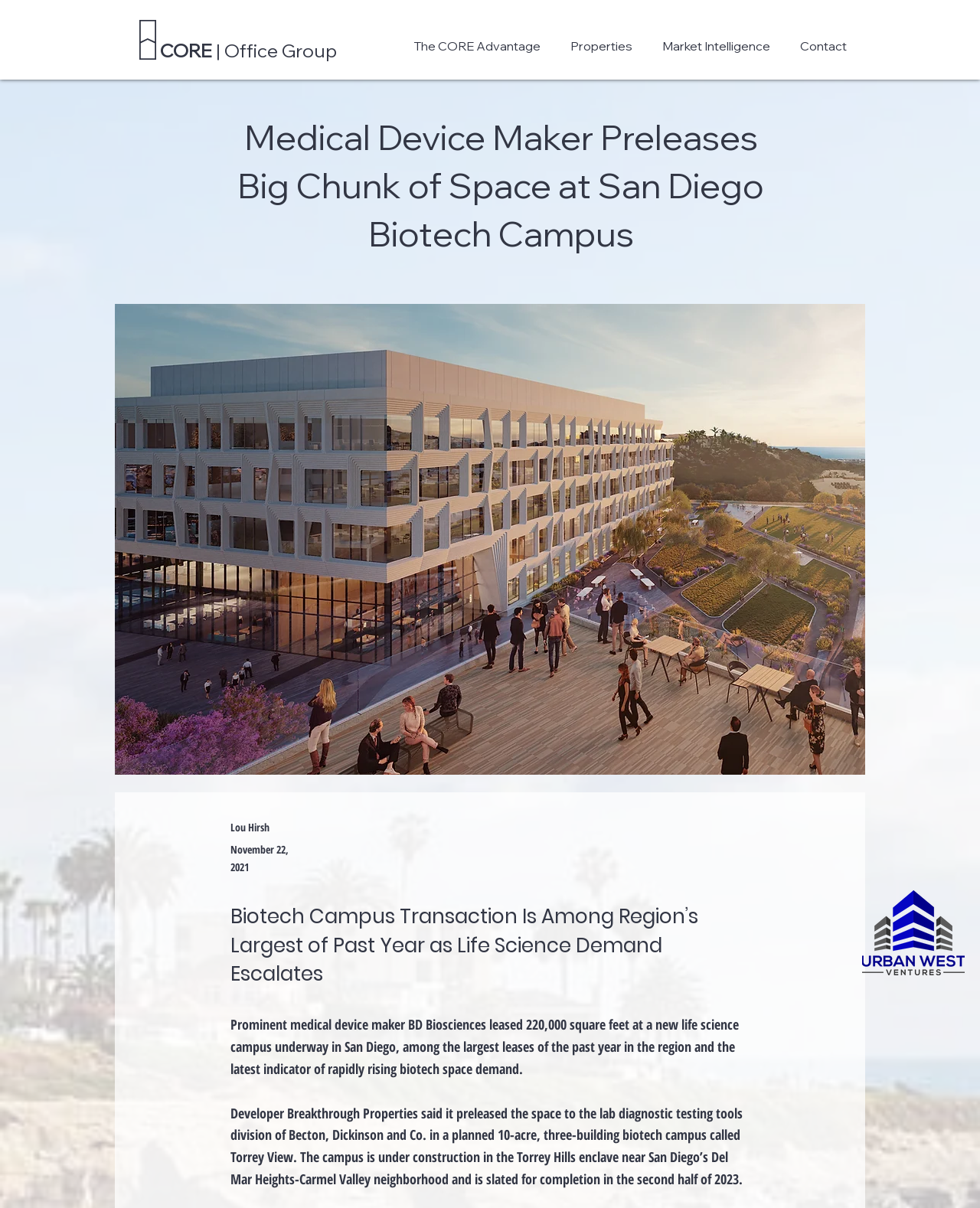Using the webpage screenshot, find the UI element described by The CORE Advantage. Provide the bounding box coordinates in the format (top-left x, top-left y, bottom-right x, bottom-right y), ensuring all values are floating point numbers between 0 and 1.

[0.41, 0.022, 0.57, 0.054]